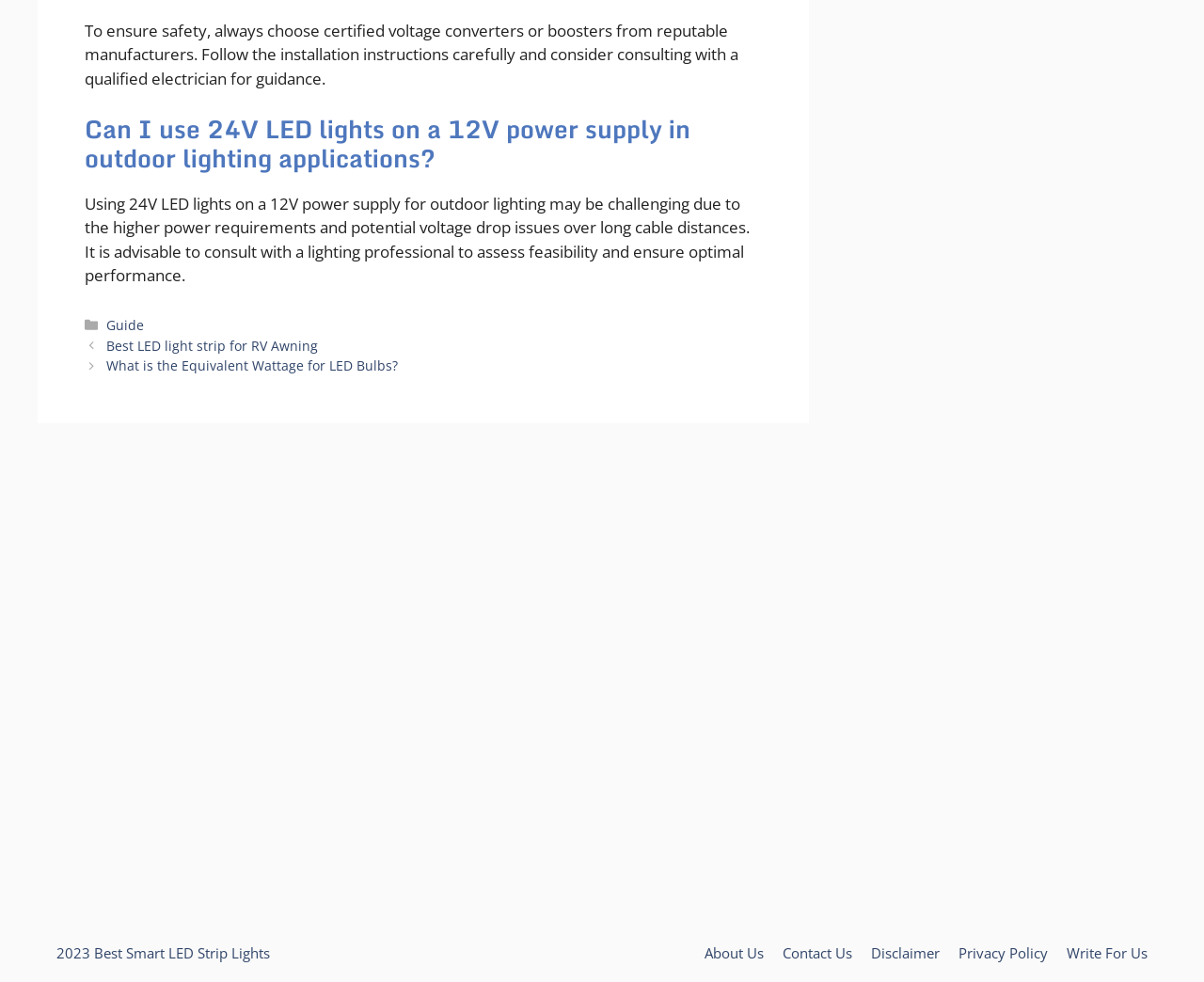What is the name of the website section that contains links to 'About Us', 'Contact Us', etc.?
Answer the question using a single word or phrase, according to the image.

Complementary